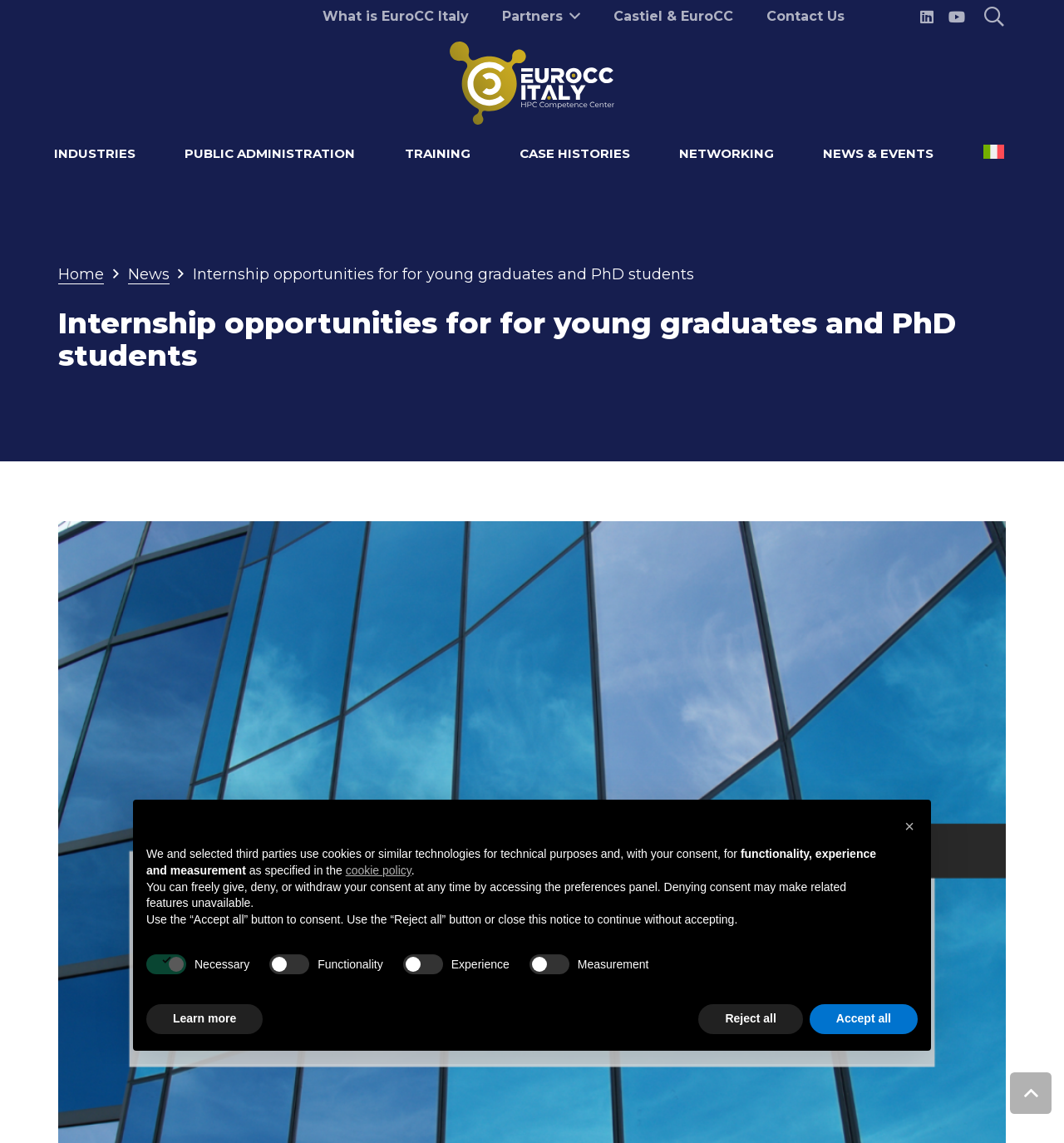From the element description aria-label="LinkedIn" title="LinkedIn", predict the bounding box coordinates of the UI element. The coordinates must be specified in the format (top-left x, top-left y, bottom-right x, bottom-right y) and should be within the 0 to 1 range.

[0.857, 0.001, 0.885, 0.028]